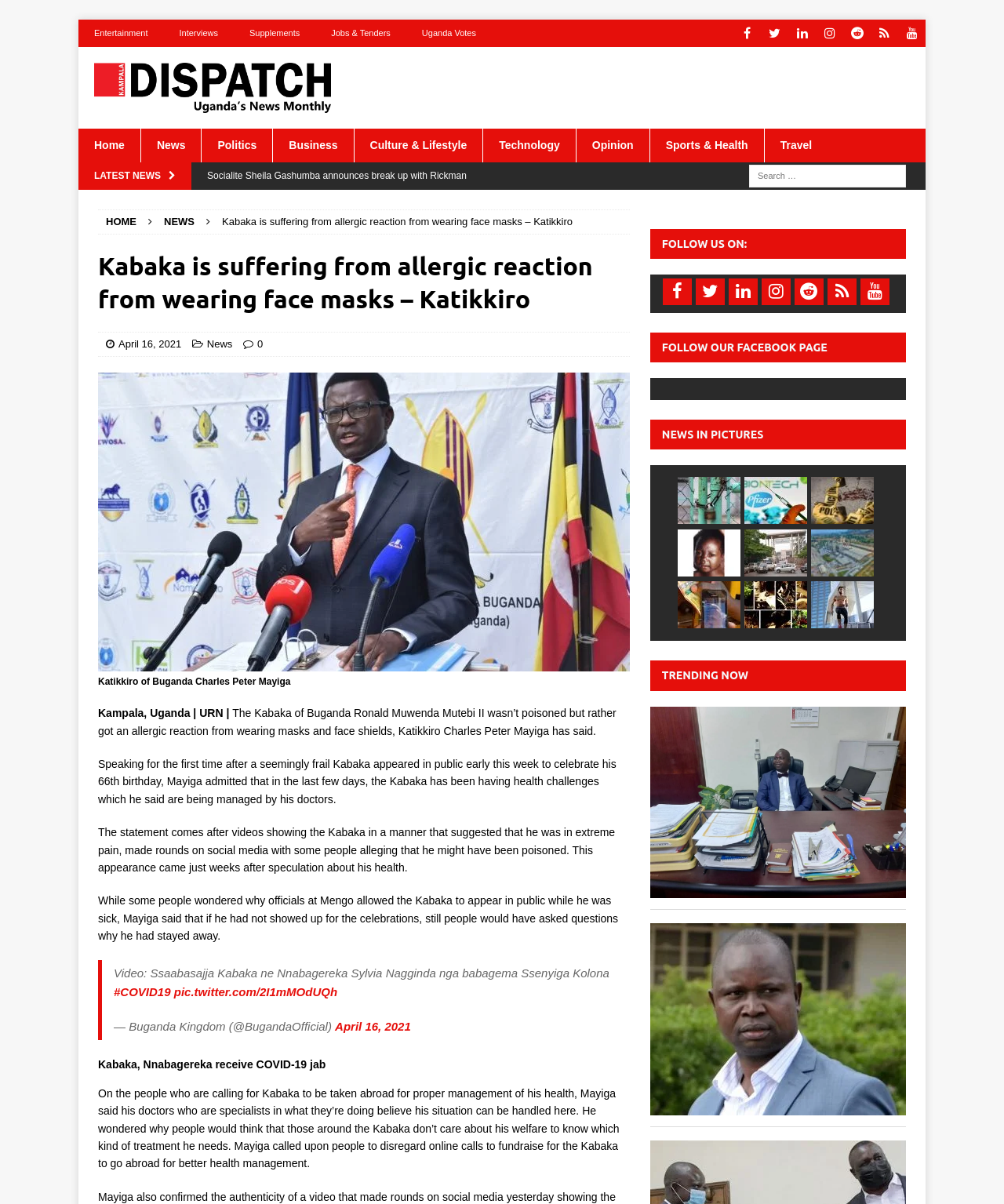Identify the bounding box coordinates of the clickable section necessary to follow the following instruction: "Enter your email". The coordinates should be presented as four float numbers from 0 to 1, i.e., [left, top, right, bottom].

None